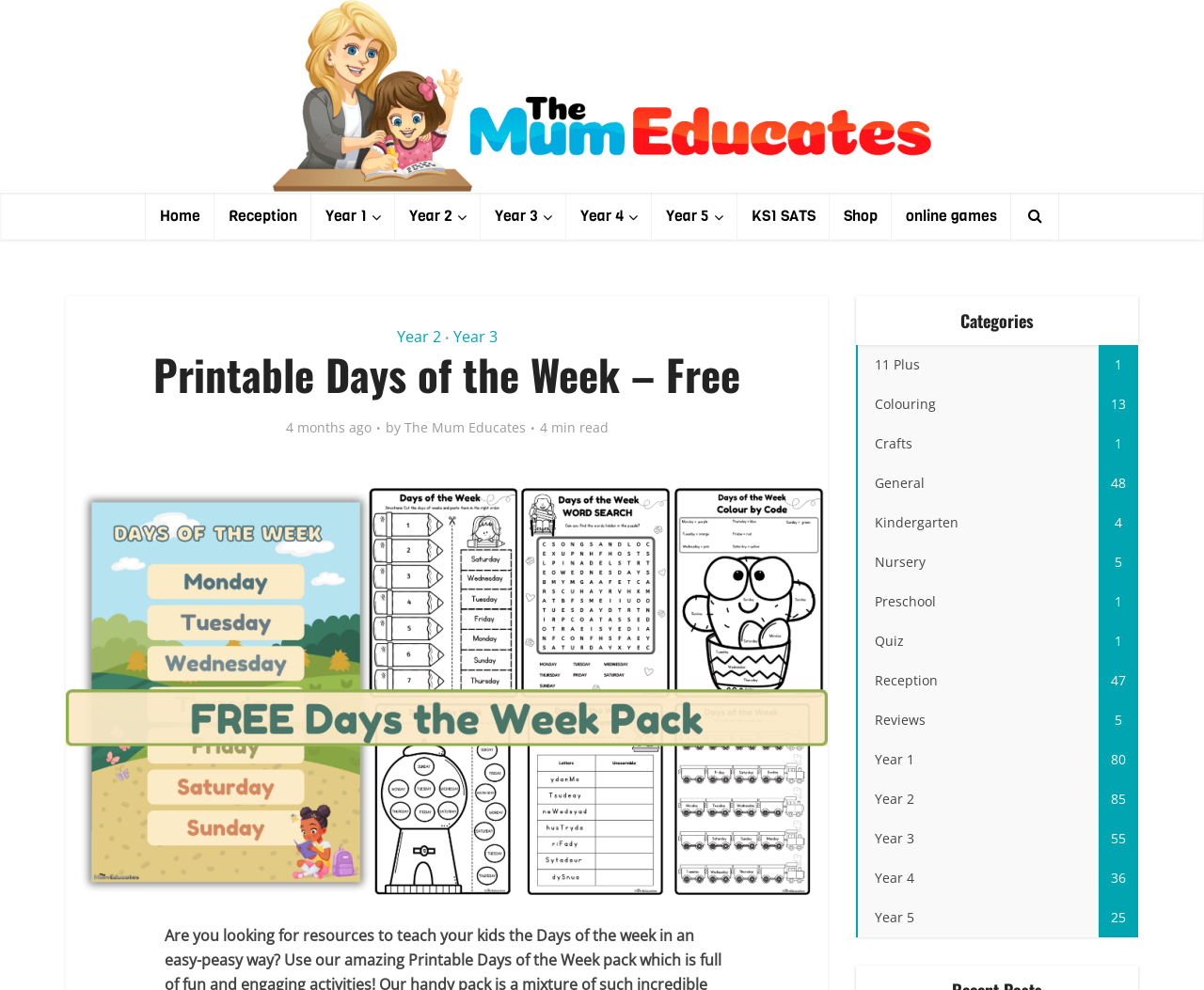Kindly provide the bounding box coordinates of the section you need to click on to fulfill the given instruction: "View the 'Printable Days of the Week – Free' heading".

[0.098, 0.352, 0.645, 0.405]